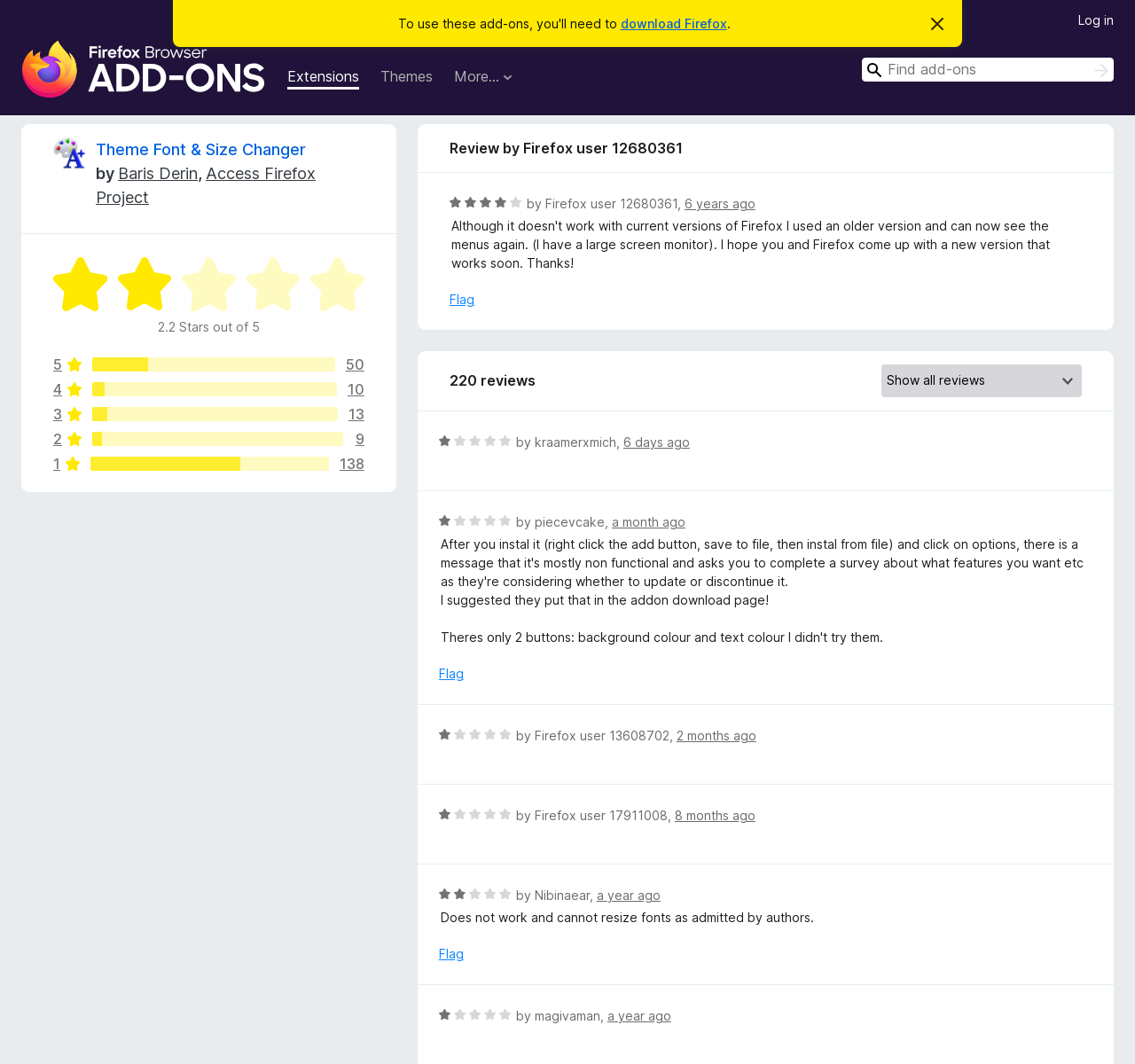Answer briefly with one word or phrase:
How can a user search for add-ons on this webpage?

Using the search box